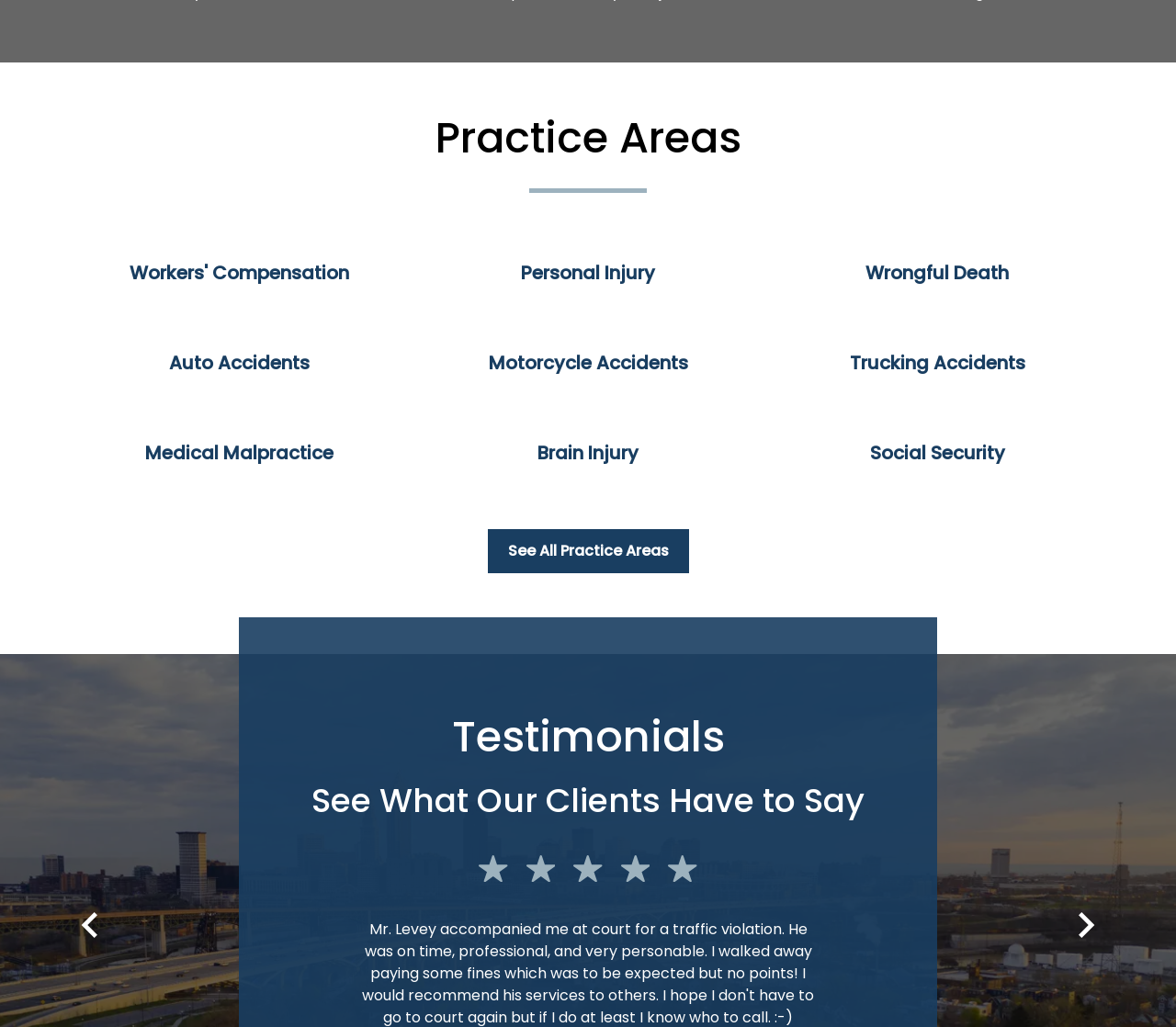Pinpoint the bounding box coordinates for the area that should be clicked to perform the following instruction: "Read Testimonials".

[0.253, 0.687, 0.747, 0.749]